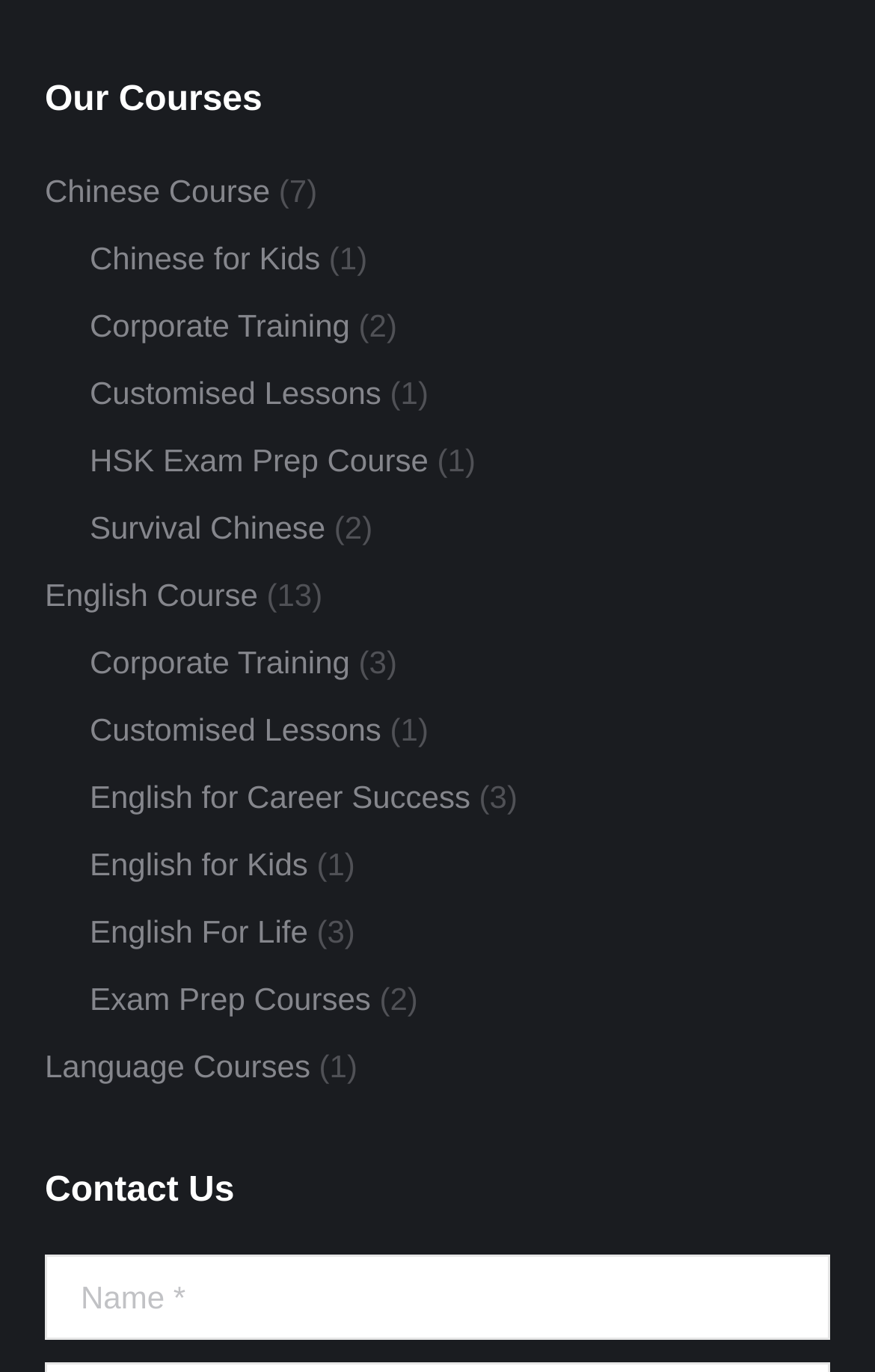Return the bounding box coordinates of the UI element that corresponds to this description: "English for Kids". The coordinates must be given as four float numbers in the range of 0 and 1, [left, top, right, bottom].

[0.103, 0.61, 0.352, 0.651]